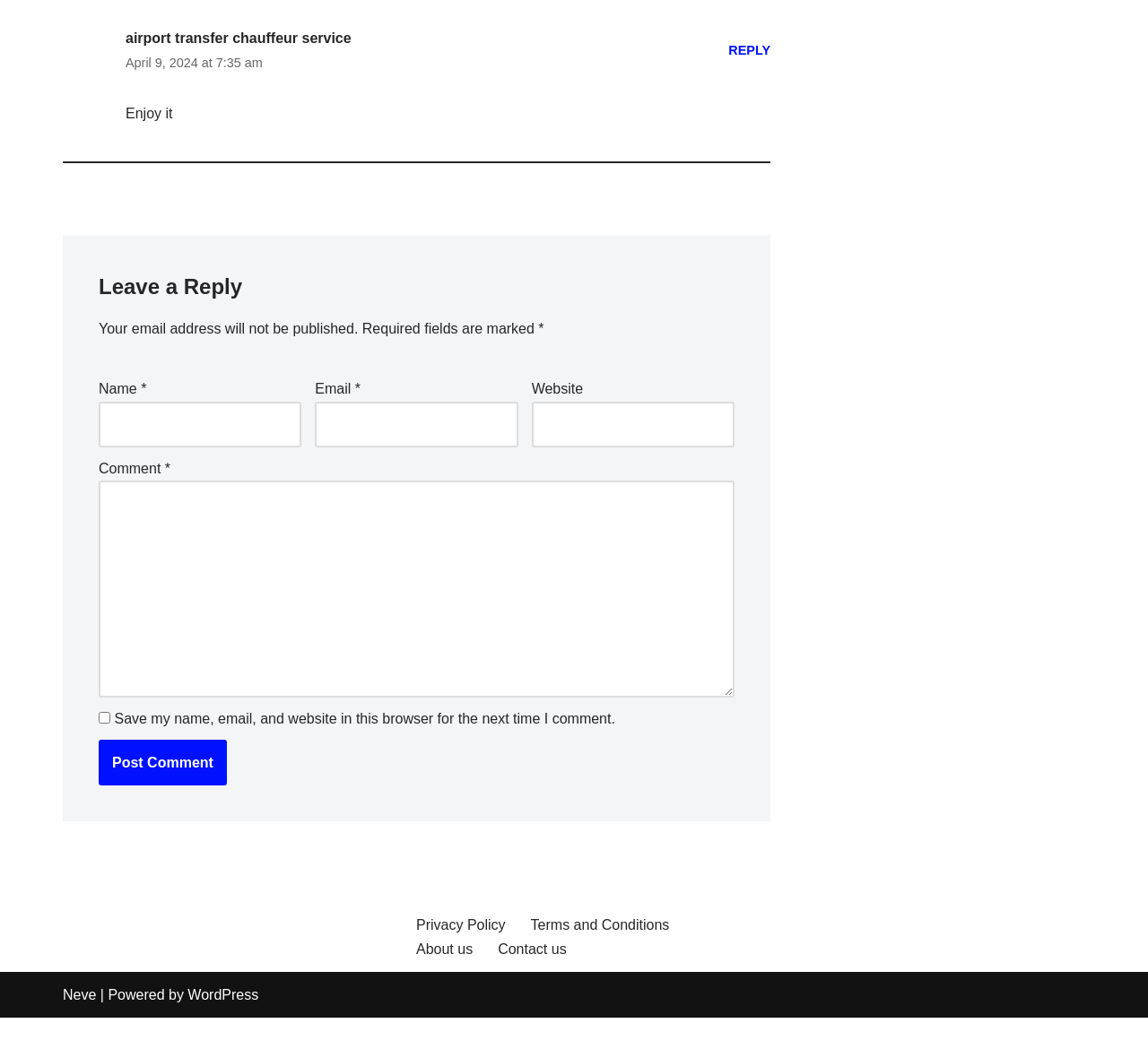Locate the bounding box coordinates of the area to click to fulfill this instruction: "Leave a comment". The bounding box should be presented as four float numbers between 0 and 1, in the order [left, top, right, bottom].

[0.086, 0.435, 0.144, 0.45]